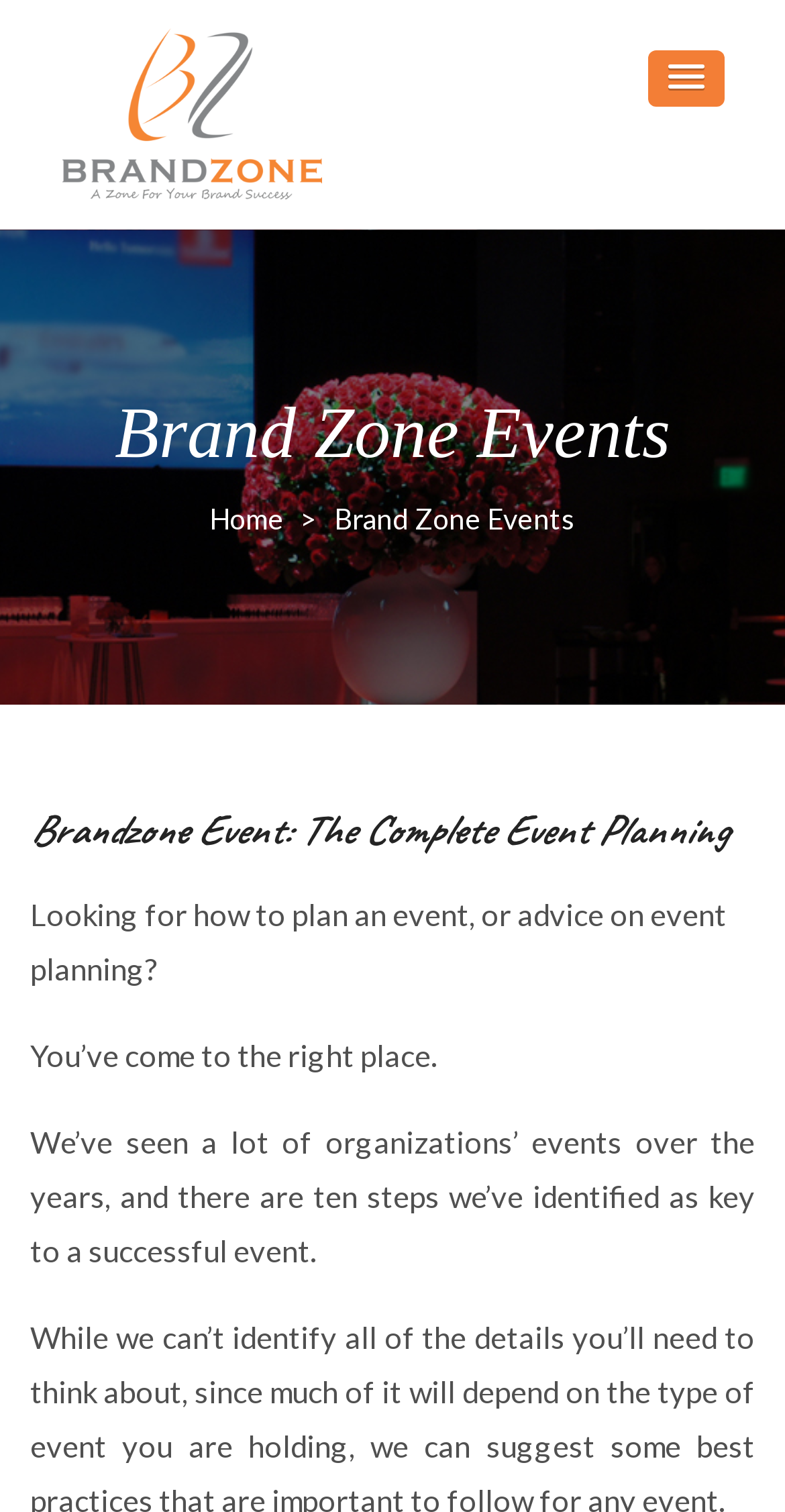How many steps are key to a successful event?
Refer to the image and provide a detailed answer to the question.

The webpage mentions that the company has identified ten steps as key to a successful event, which is stated in the static text 'there are ten steps we’ve identified as key to a successful event'.